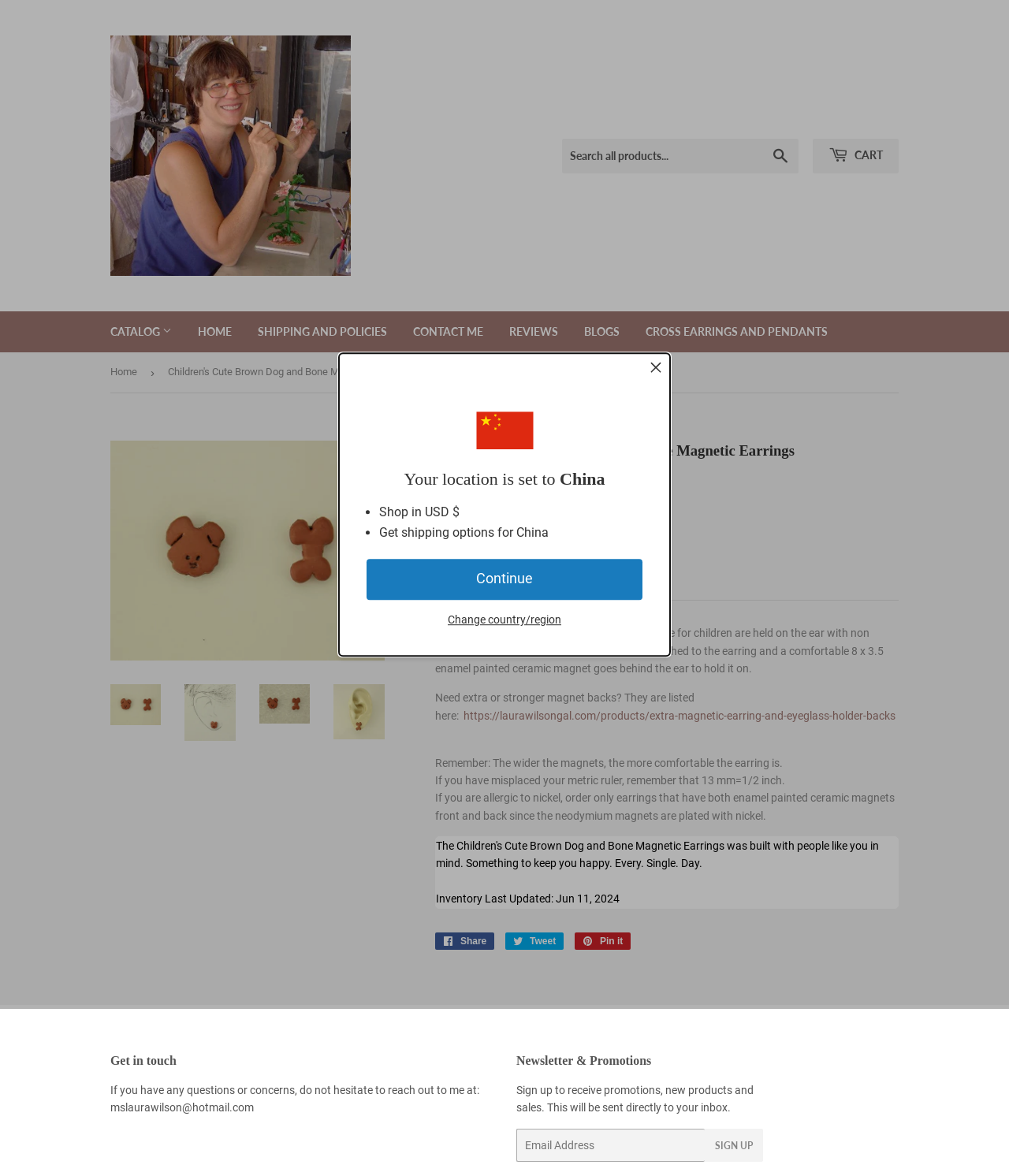Bounding box coordinates should be in the format (top-left x, top-left y, bottom-right x, bottom-right y) and all values should be floating point numbers between 0 and 1. Determine the bounding box coordinate for the UI element described as: Pin it Pin on Pinterest

[0.57, 0.793, 0.625, 0.807]